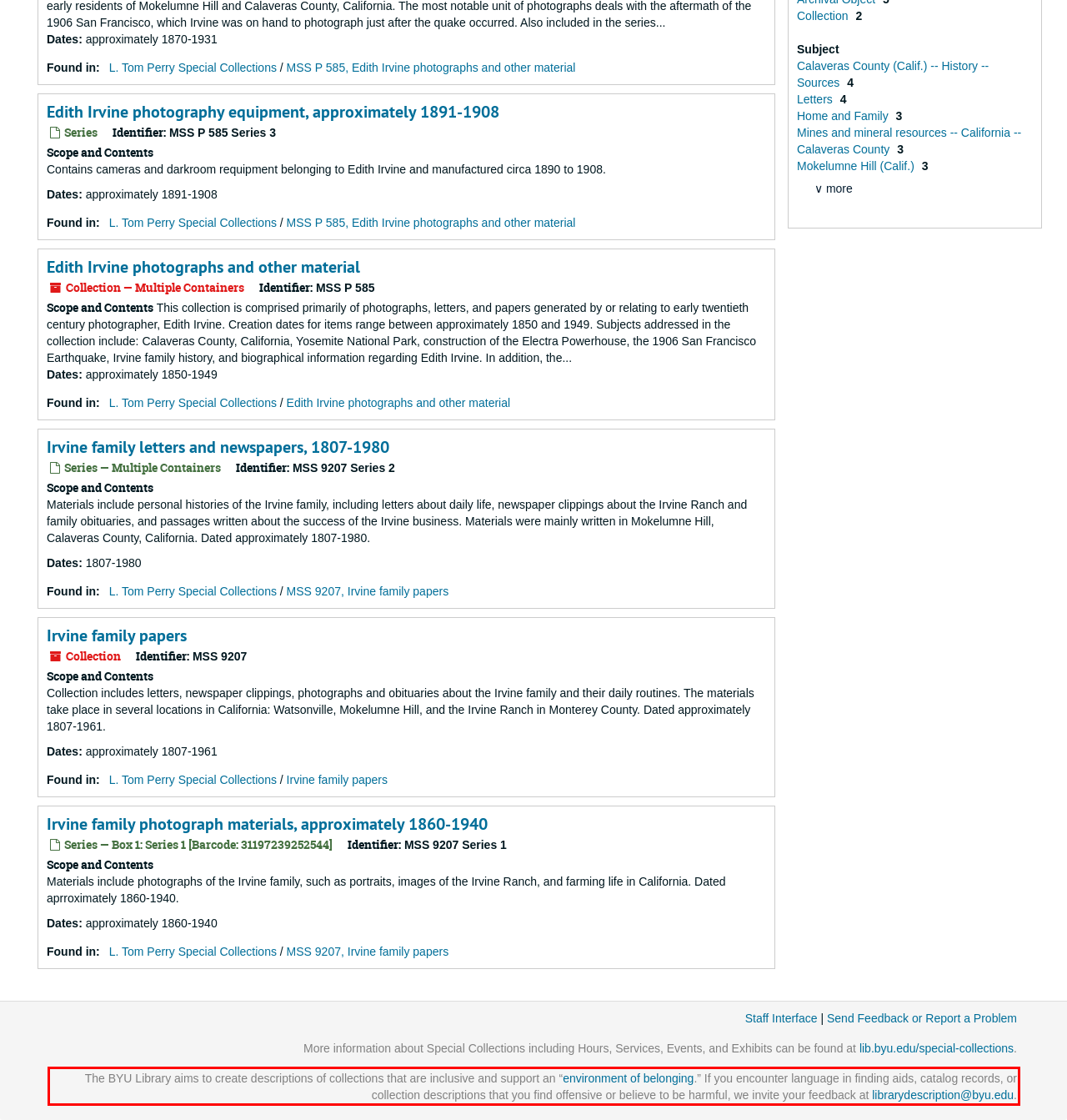Please look at the screenshot provided and find the red bounding box. Extract the text content contained within this bounding box.

The BYU Library aims to create descriptions of collections that are inclusive and support an “environment of belonging.” If you encounter language in finding aids, catalog records, or collection descriptions that you find offensive or believe to be harmful, we invite your feedback at librarydescription@byu.edu.